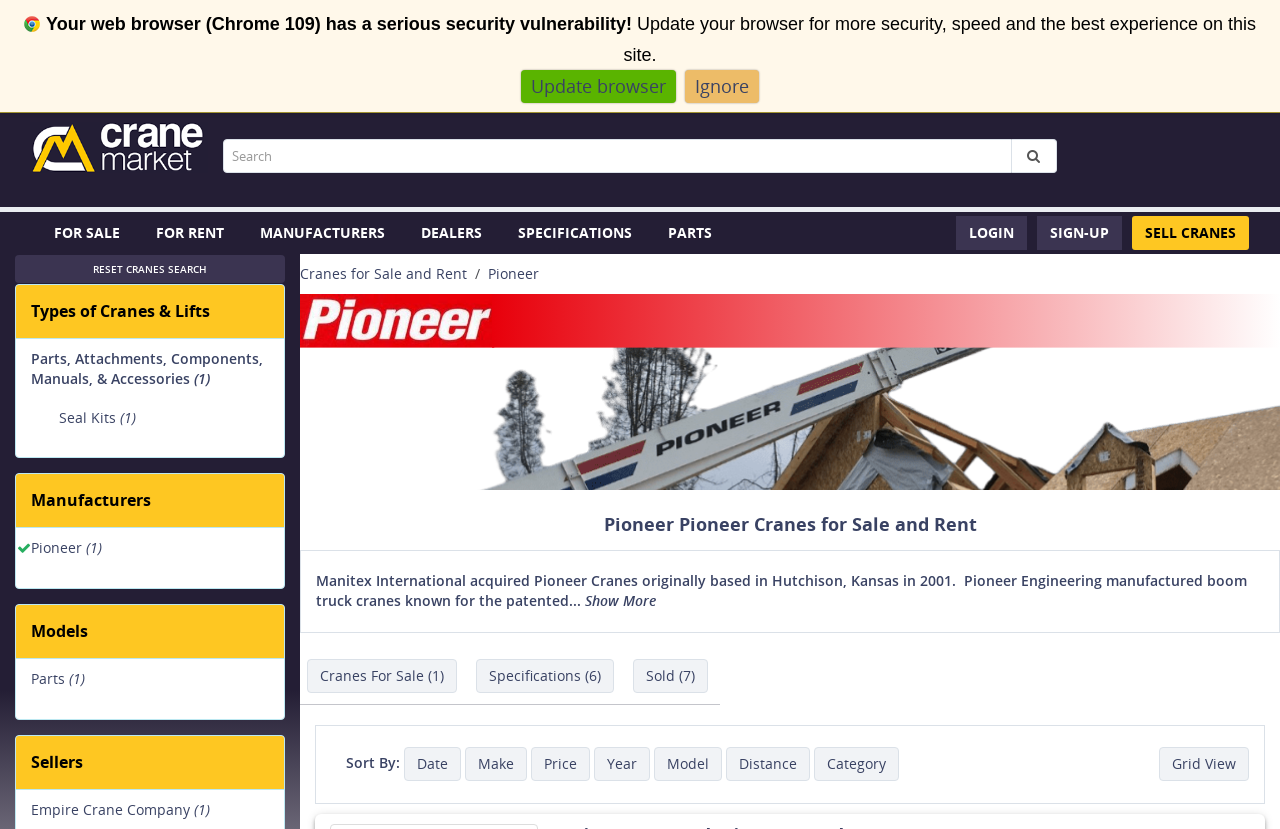What is the name of the company that acquired Pioneer Cranes?
Look at the image and respond with a one-word or short phrase answer.

Manitex International